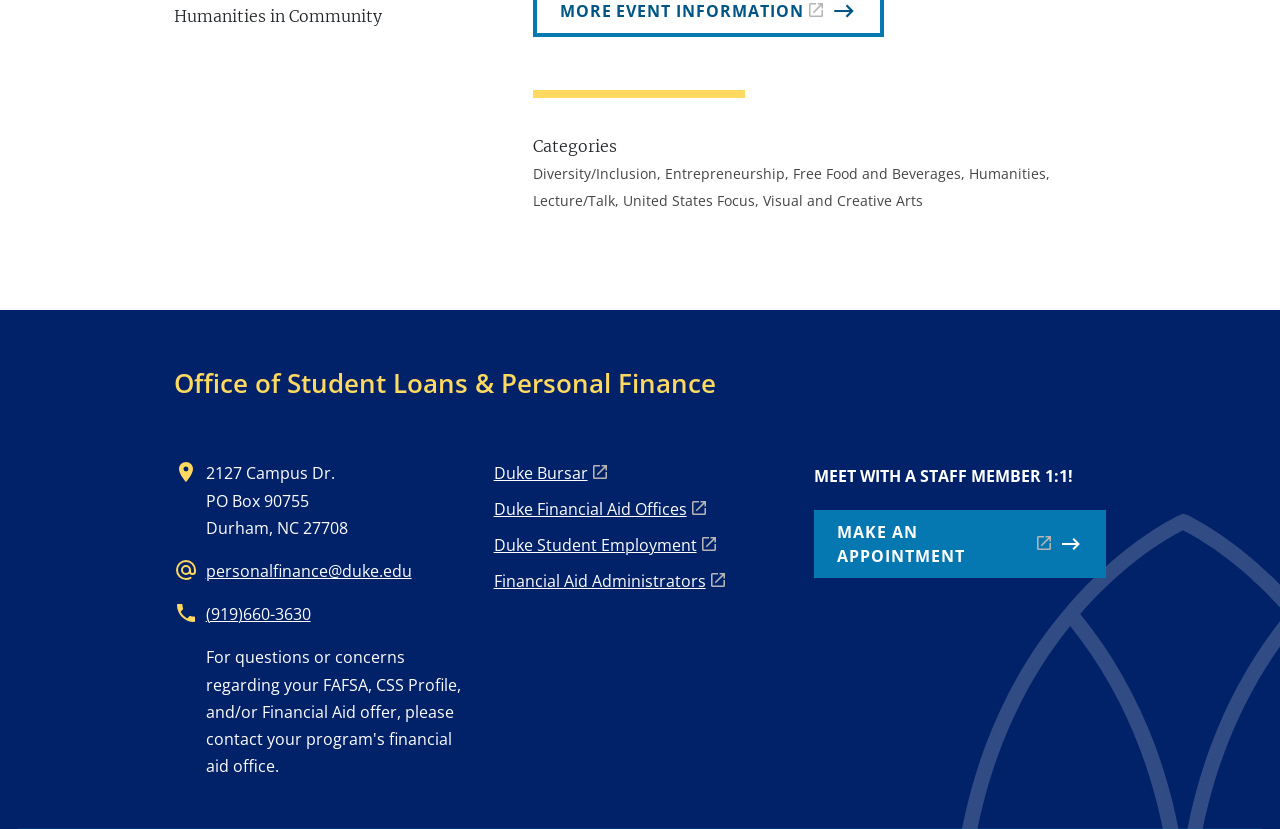Please provide a comprehensive response to the question below by analyzing the image: 
What is the name of the office?

The answer can be found by looking at the heading element with the text 'Office of Student Loans & Personal Finance' which is located at the top of the page.